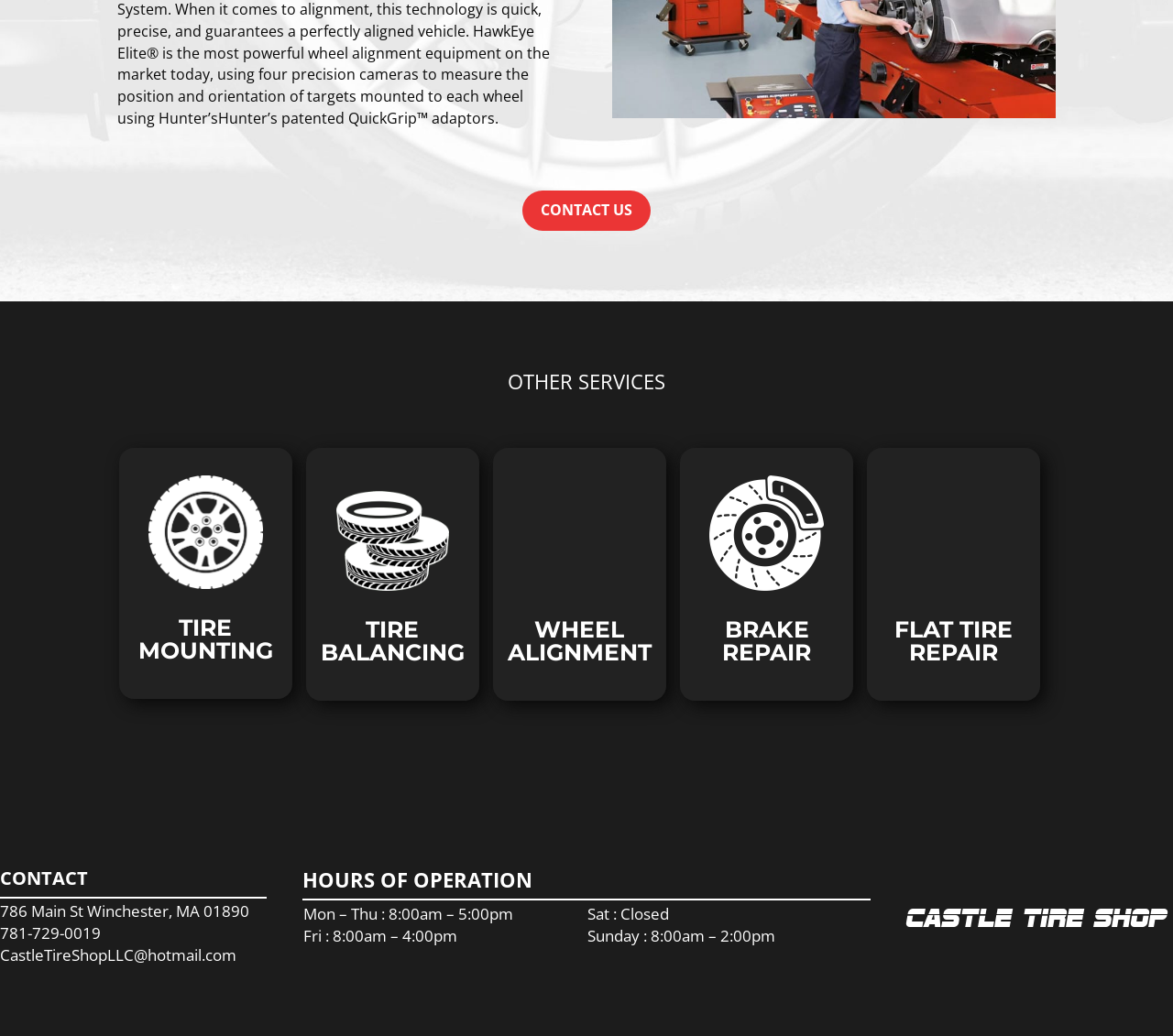Provide the bounding box coordinates of the section that needs to be clicked to accomplish the following instruction: "Get more information on WHEEL ALIGNMENT."

[0.433, 0.594, 0.555, 0.643]